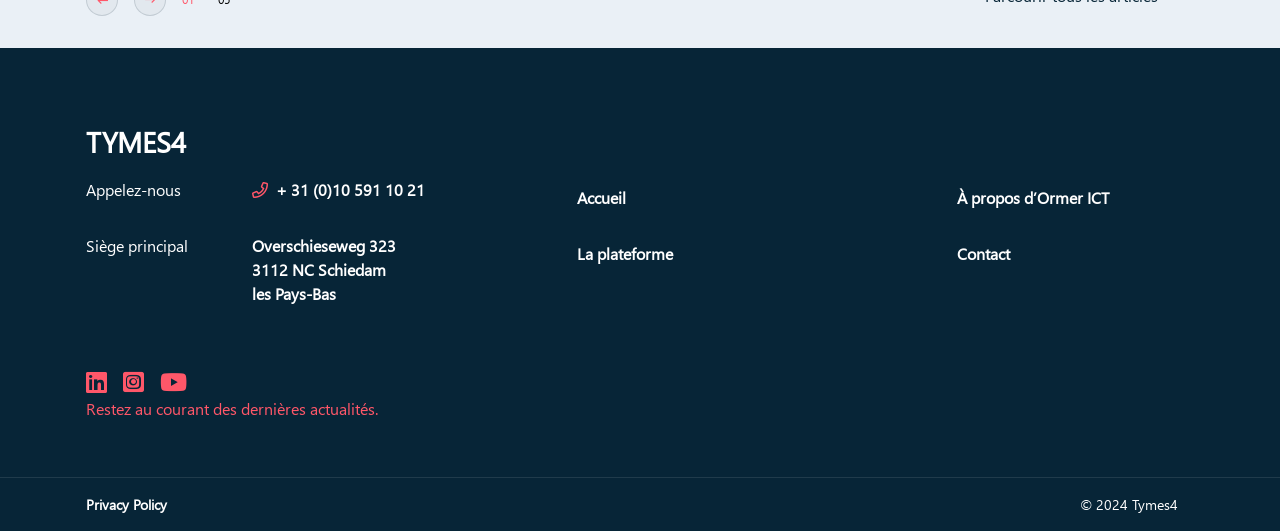Please provide a comprehensive response to the question below by analyzing the image: 
What is the phone number?

The phone number is obtained from the link element ' + 31 (0)10 591 10 21' which is located next to the 'Appelez-nous' text.